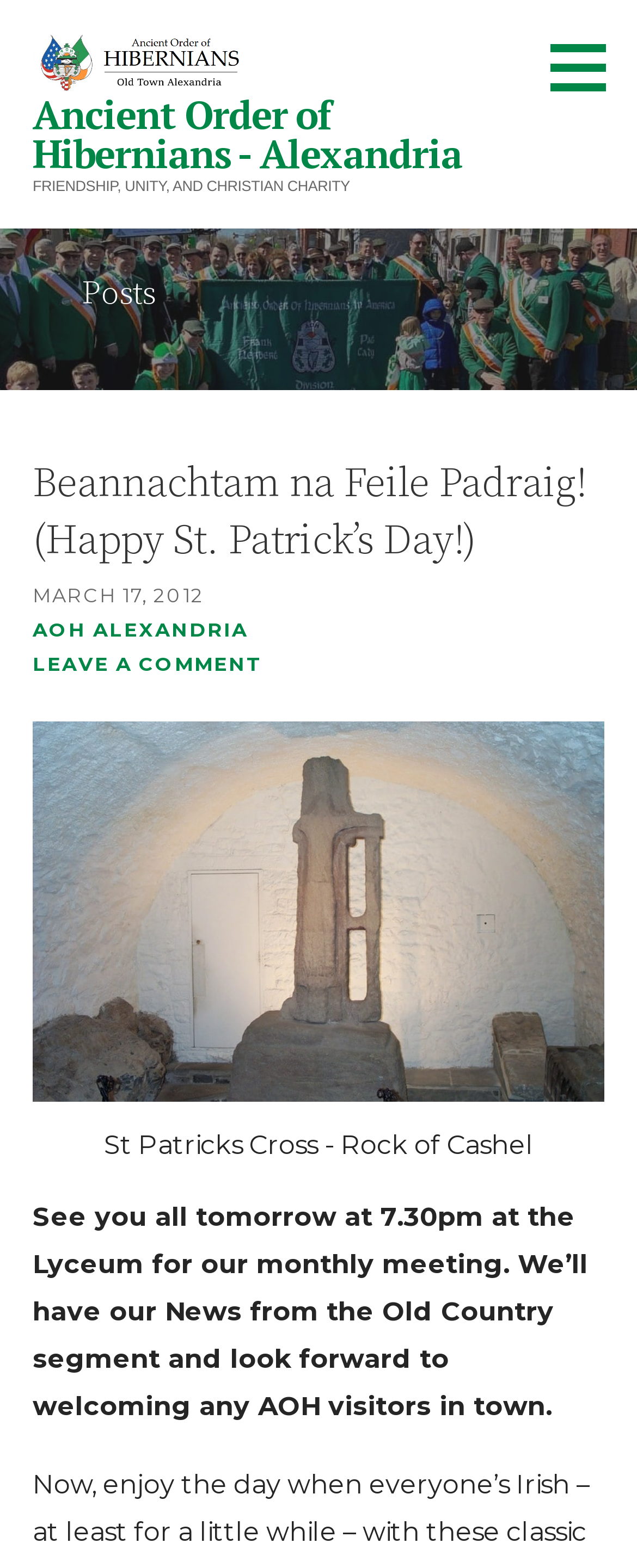What is the theme of the post?
Offer a detailed and exhaustive answer to the question.

I inferred the theme by looking at the heading 'Beannachtam na Feile Padraig! (Happy St. Patrick’s Day!)' and the image of St Patricks Cross - Rock of Cashel. These elements suggest that the post is related to St. Patrick's Day.